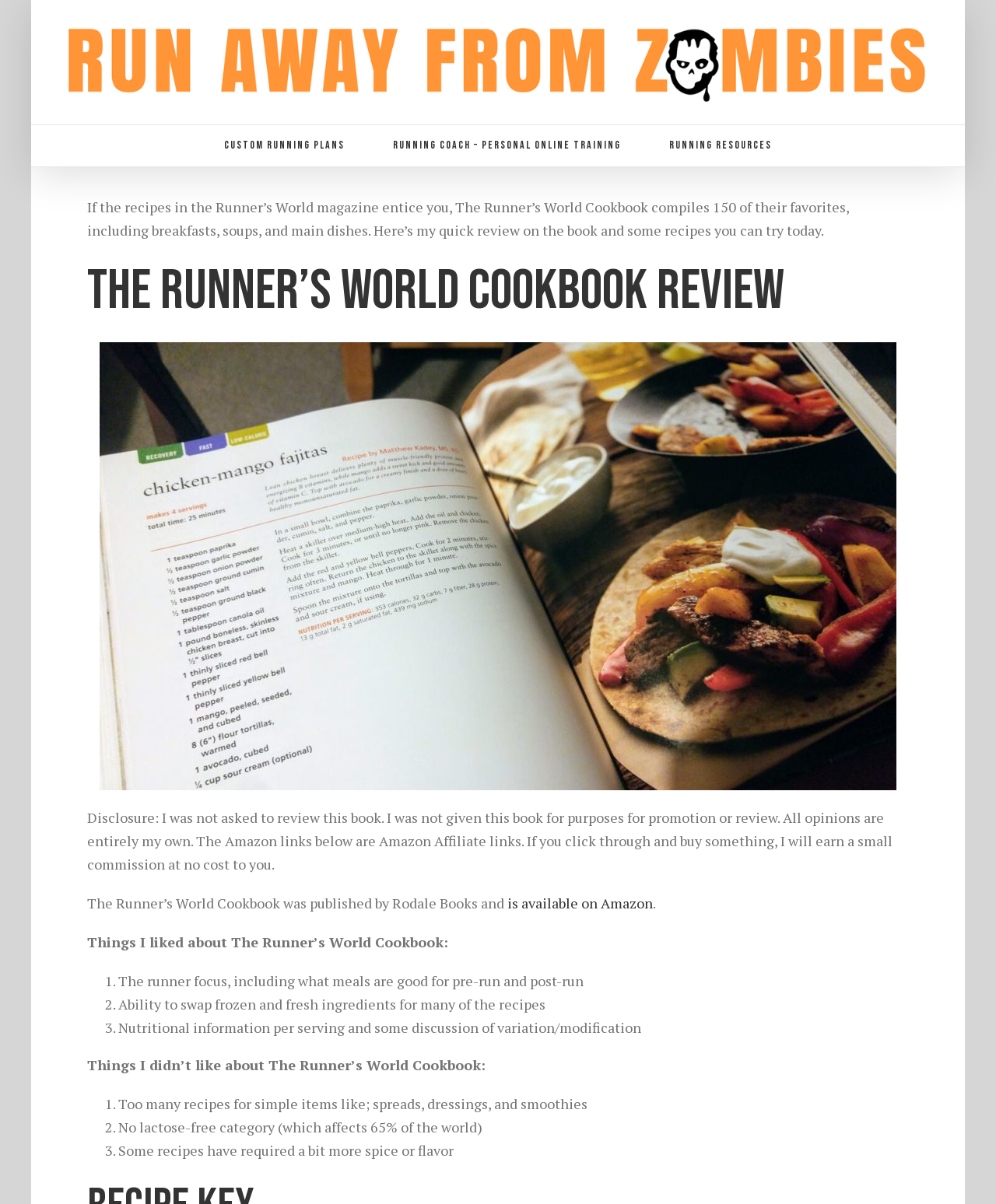Locate the bounding box of the UI element with the following description: "Custom Running Plans".

[0.225, 0.104, 0.346, 0.138]